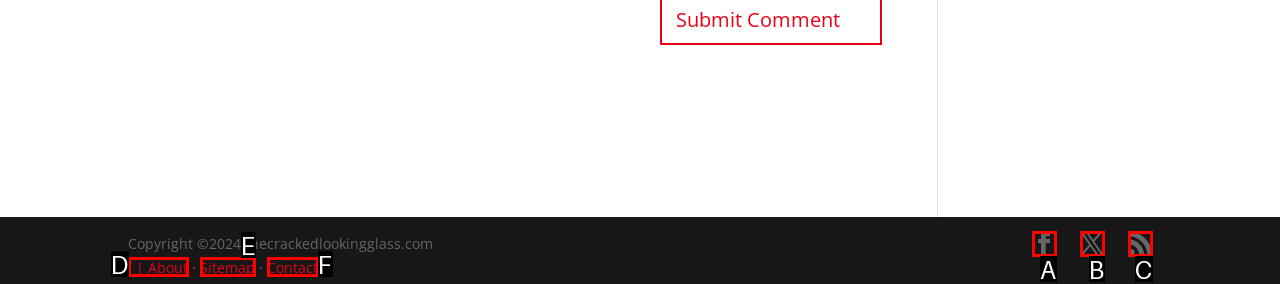Choose the HTML element that matches the description: | About
Reply with the letter of the correct option from the given choices.

D